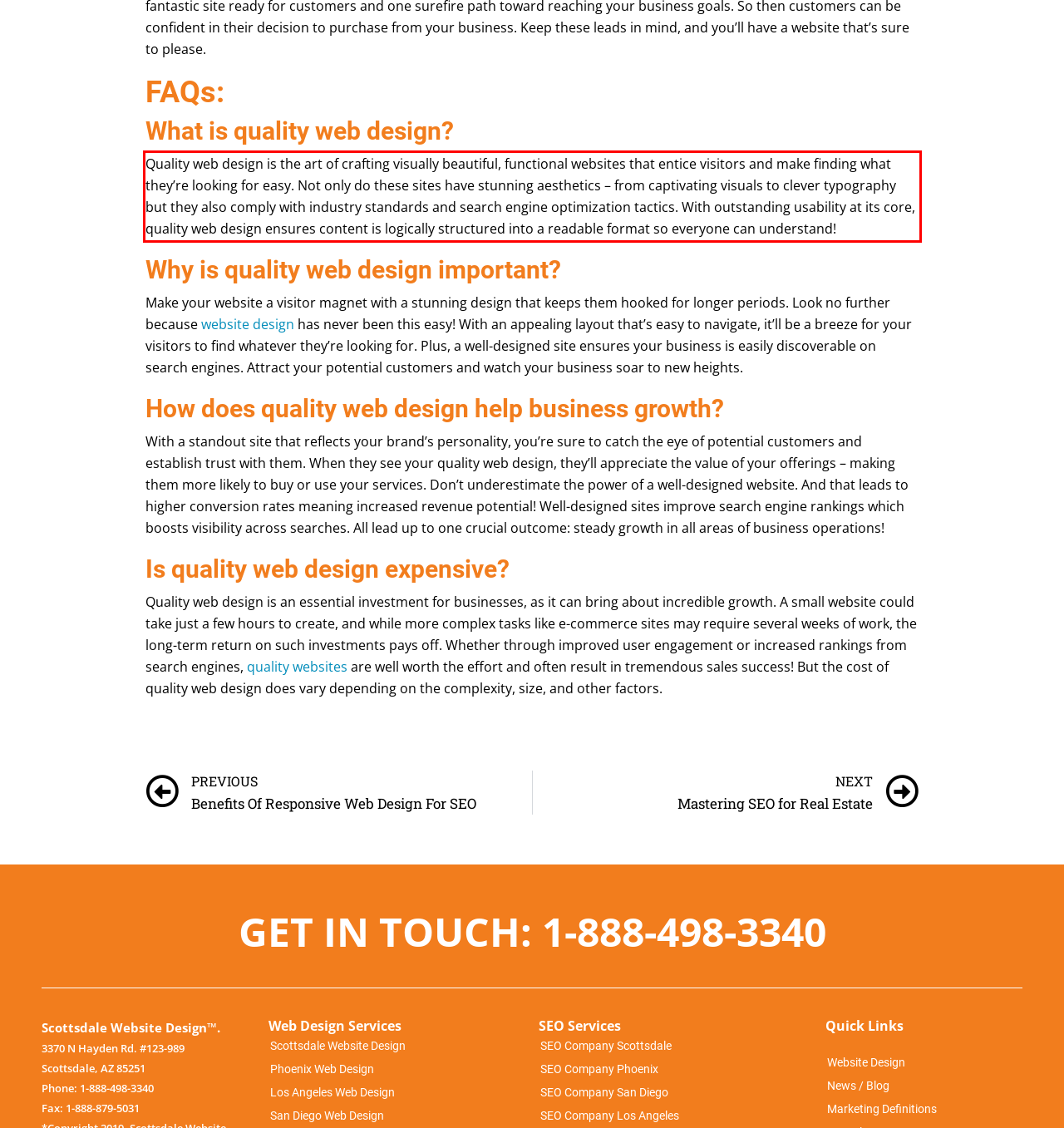Using the provided screenshot of a webpage, recognize and generate the text found within the red rectangle bounding box.

Quality web design is the art of crafting visually beautiful, functional websites that entice visitors and make finding what they’re looking for easy. Not only do these sites have stunning aesthetics – from captivating visuals to clever typography but they also comply with industry standards and search engine optimization tactics. With outstanding usability at its core, quality web design ensures content is logically structured into a readable format so everyone can understand!